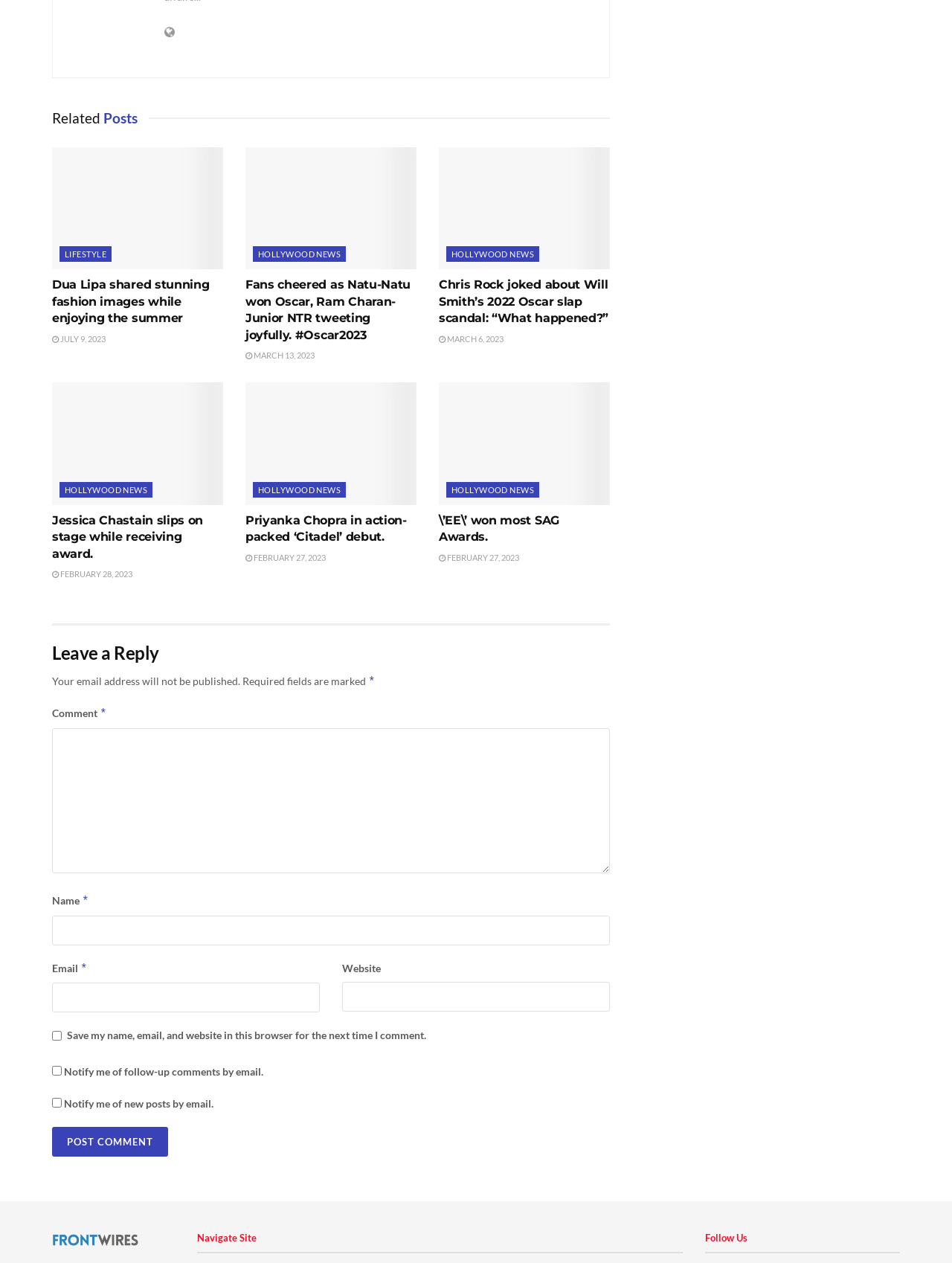What is the name of the website?
Kindly give a detailed and elaborate answer to the question.

I looked at the bottom of the webpage and found a link with the text 'FrontWires', which appears to be the name of the website.